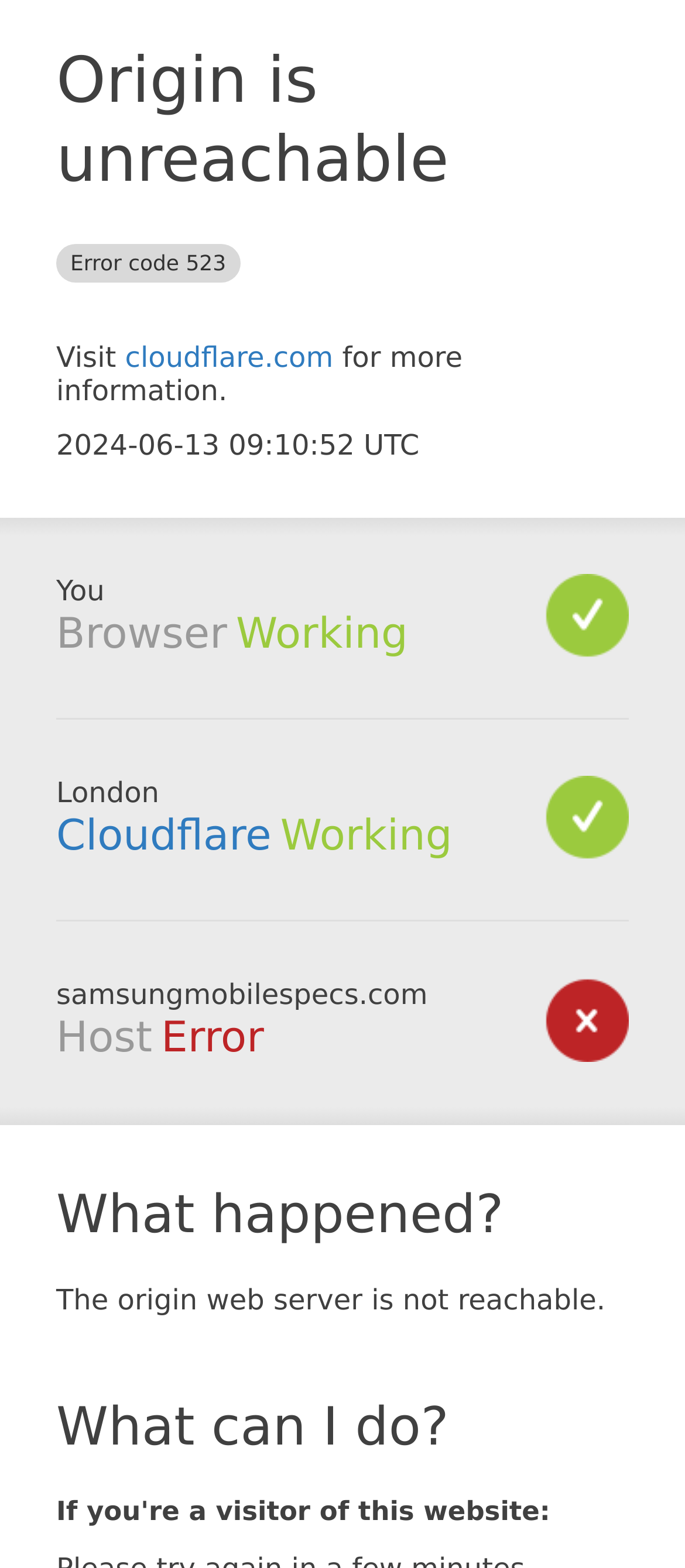Use the details in the image to answer the question thoroughly: 
What is the domain of the website?

The domain of the website is mentioned in the text 'samsungmobilespecs.com' which is located at the bottom of the webpage.